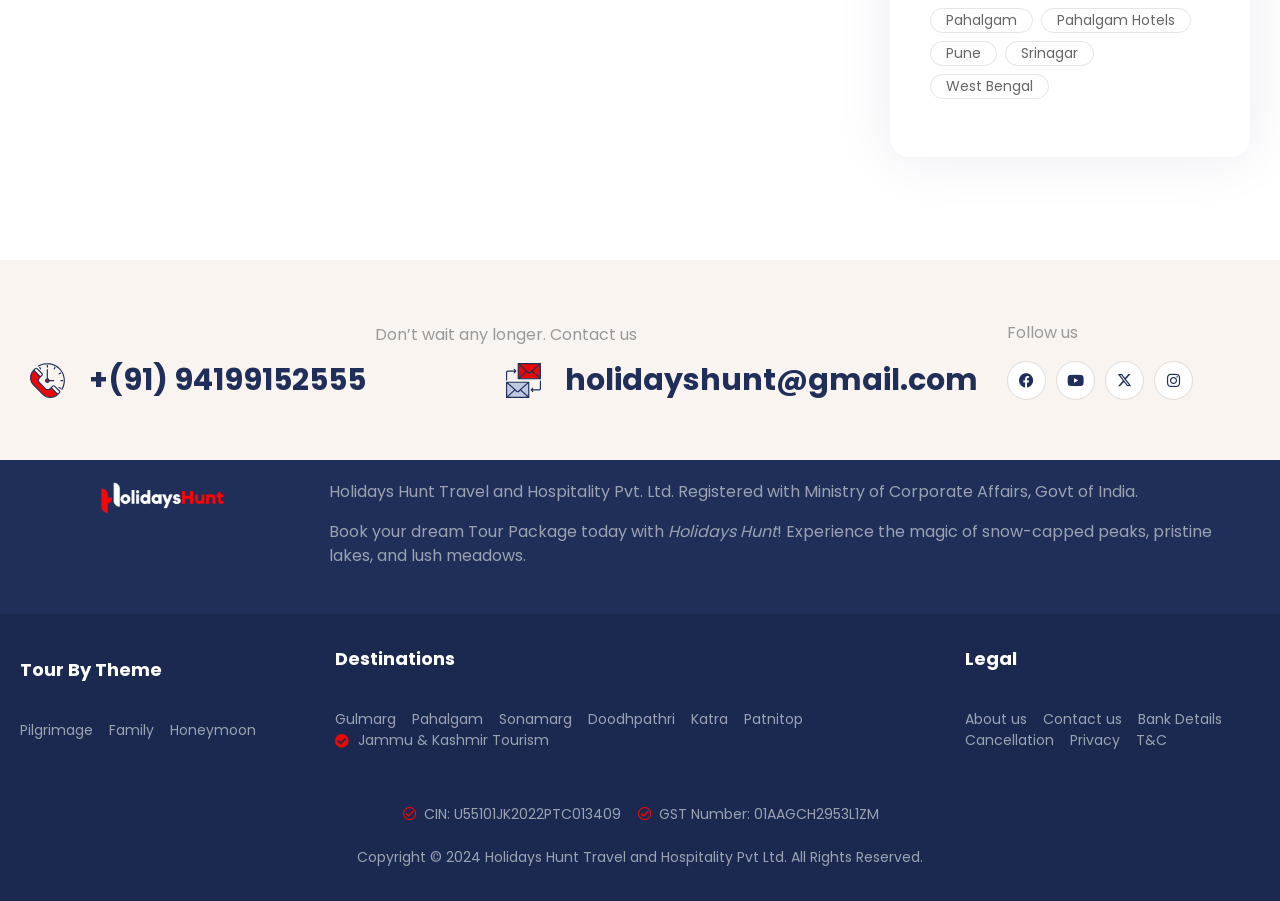Identify the bounding box for the UI element described as: "White Island Volcano Erupts". Ensure the coordinates are four float numbers between 0 and 1, formatted as [left, top, right, bottom].

None